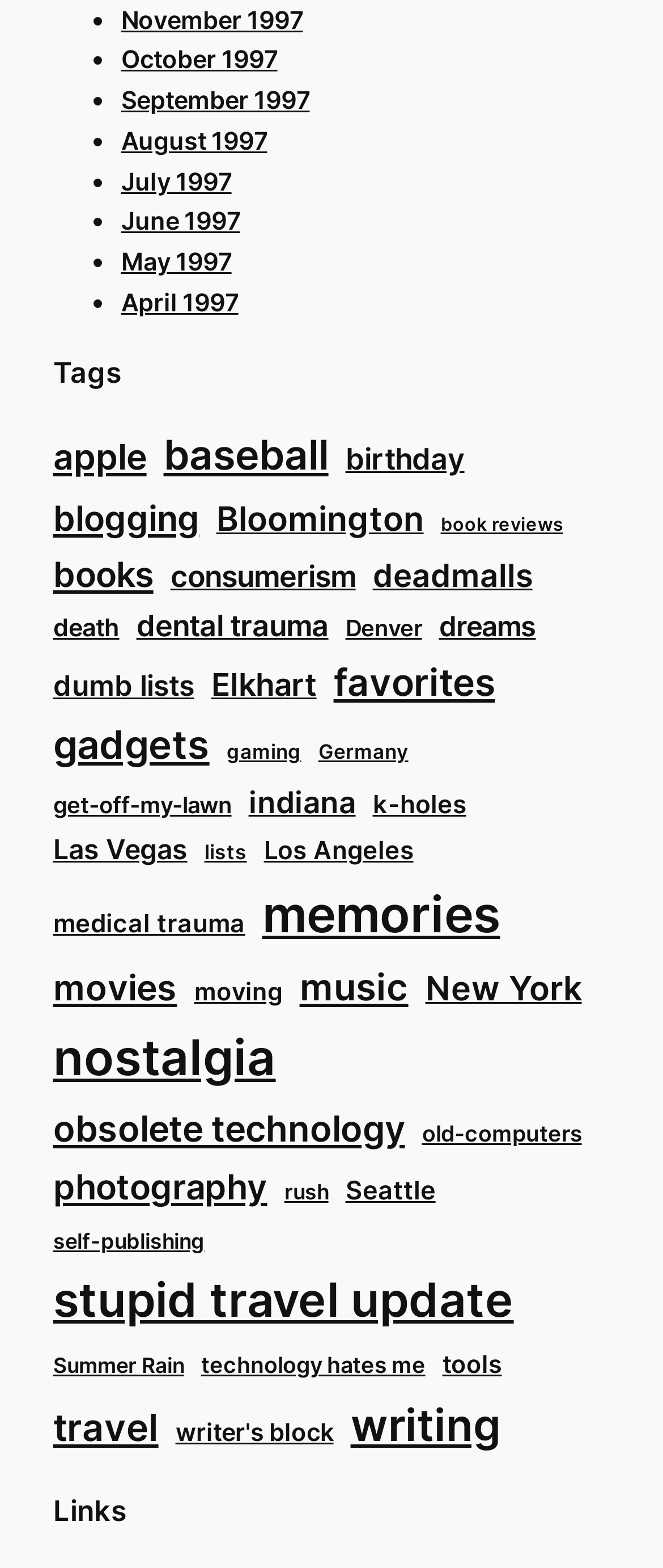Please determine the bounding box coordinates of the section I need to click to accomplish this instruction: "Click on the 'November 1997' link".

[0.183, 0.003, 0.457, 0.021]